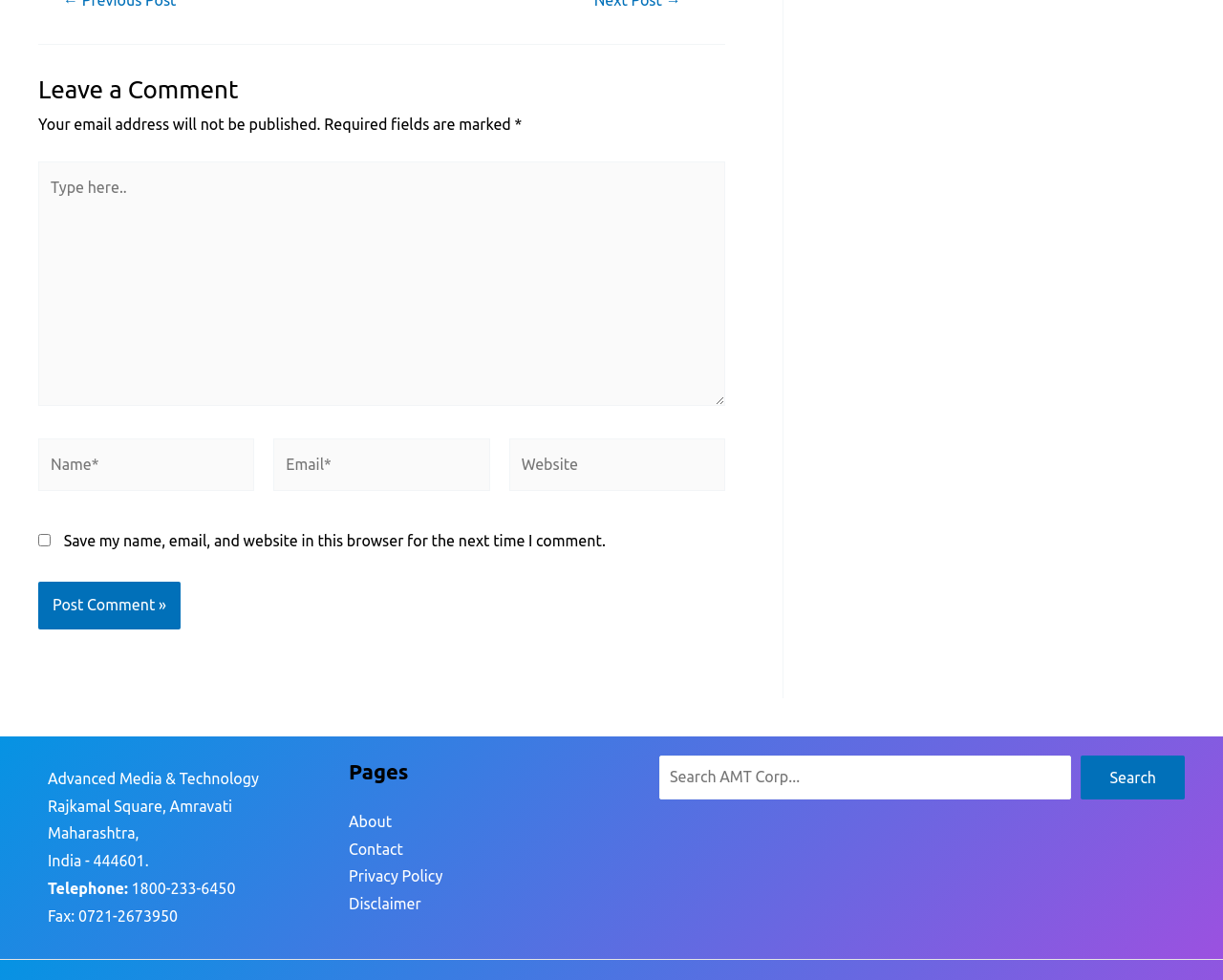Given the element description, predict the bounding box coordinates in the format (top-left x, top-left y, bottom-right x, bottom-right y), using floating point numbers between 0 and 1: Privacy Policy

[0.285, 0.885, 0.362, 0.903]